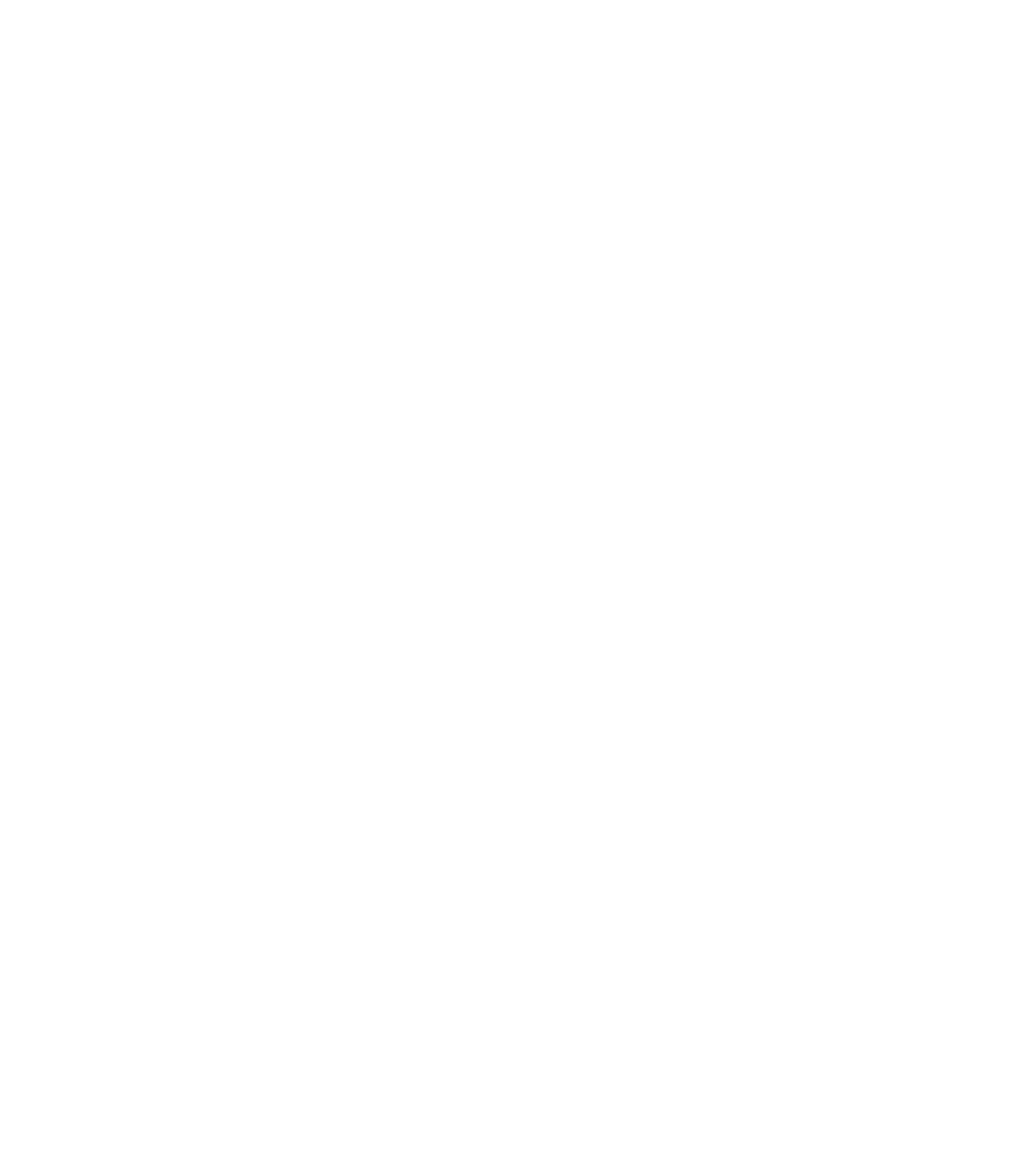Provide the bounding box coordinates of the HTML element described by the text: "Product Store".

[0.512, 0.902, 0.584, 0.916]